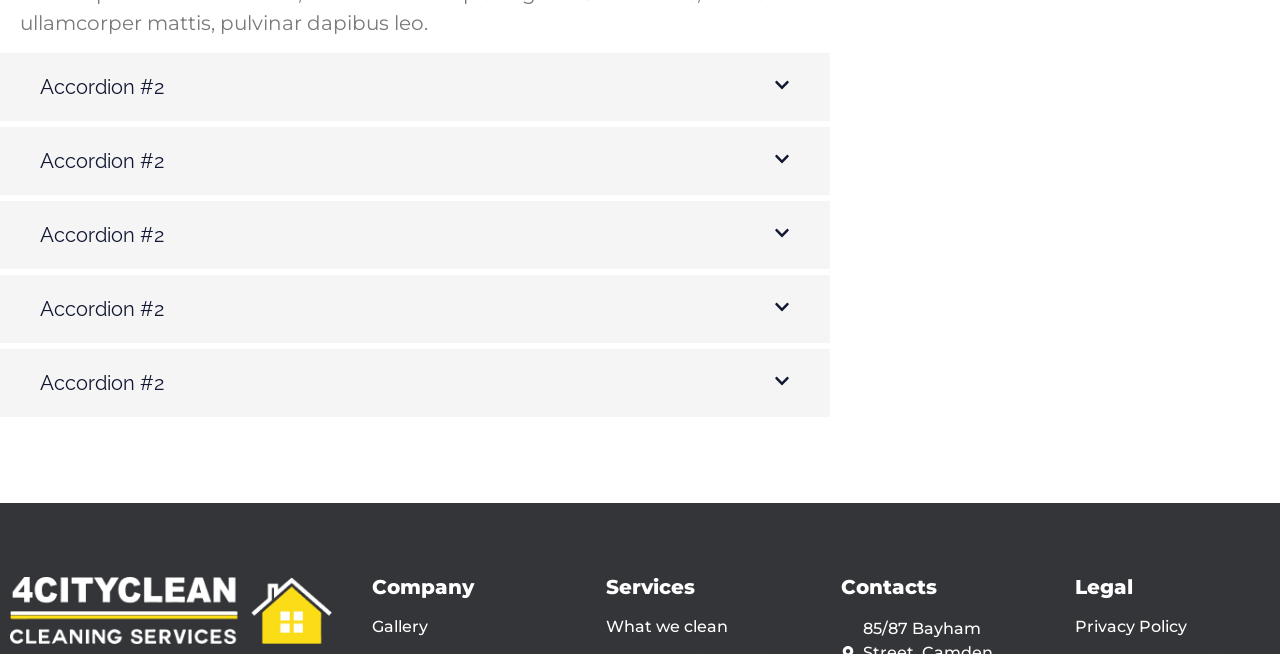Please predict the bounding box coordinates of the element's region where a click is necessary to complete the following instruction: "Expand Accordion #2". The coordinates should be represented by four float numbers between 0 and 1, i.e., [left, top, right, bottom].

[0.0, 0.195, 0.648, 0.299]